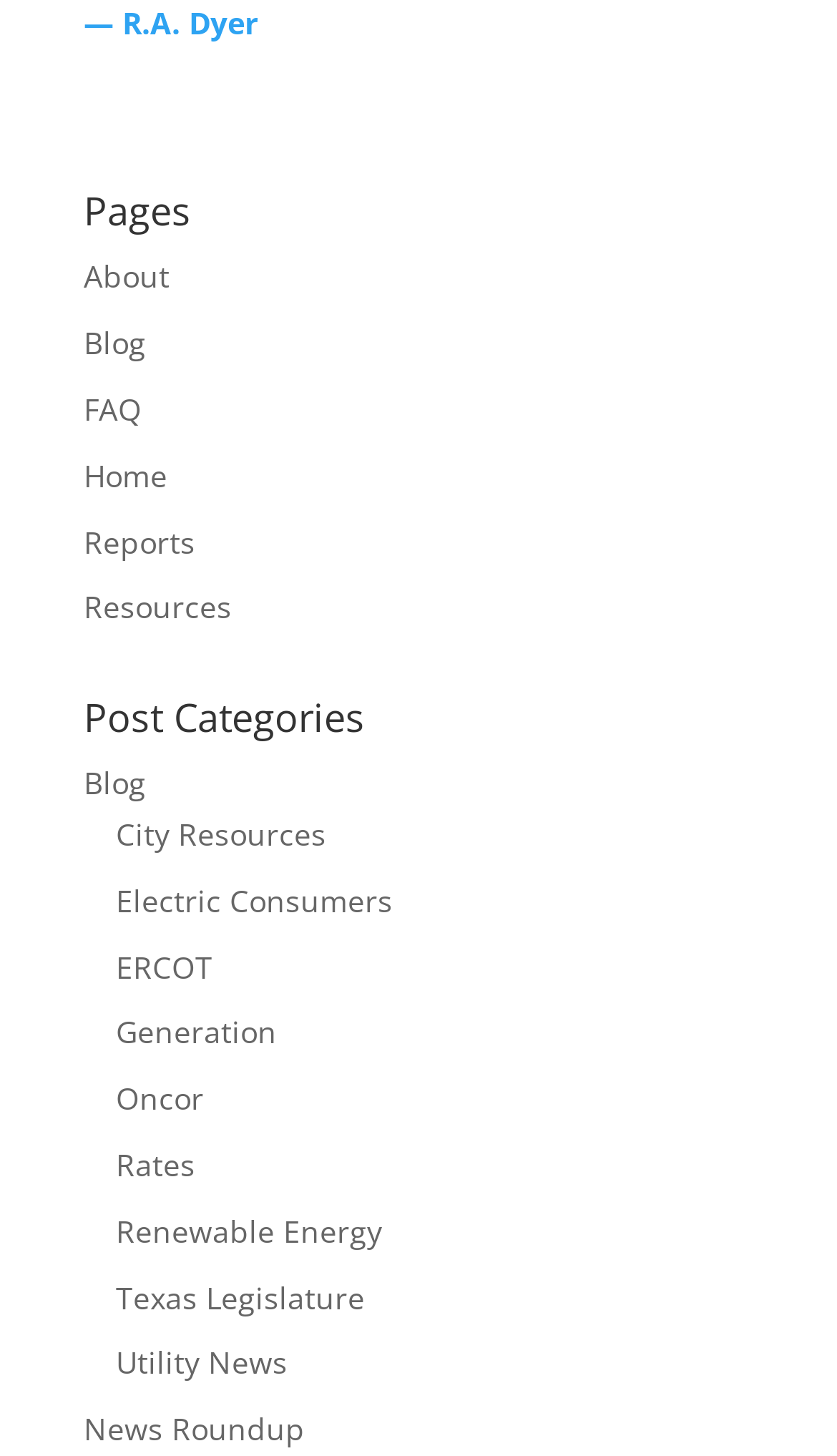Locate the bounding box coordinates of the clickable area needed to fulfill the instruction: "access Home page".

[0.1, 0.312, 0.2, 0.34]